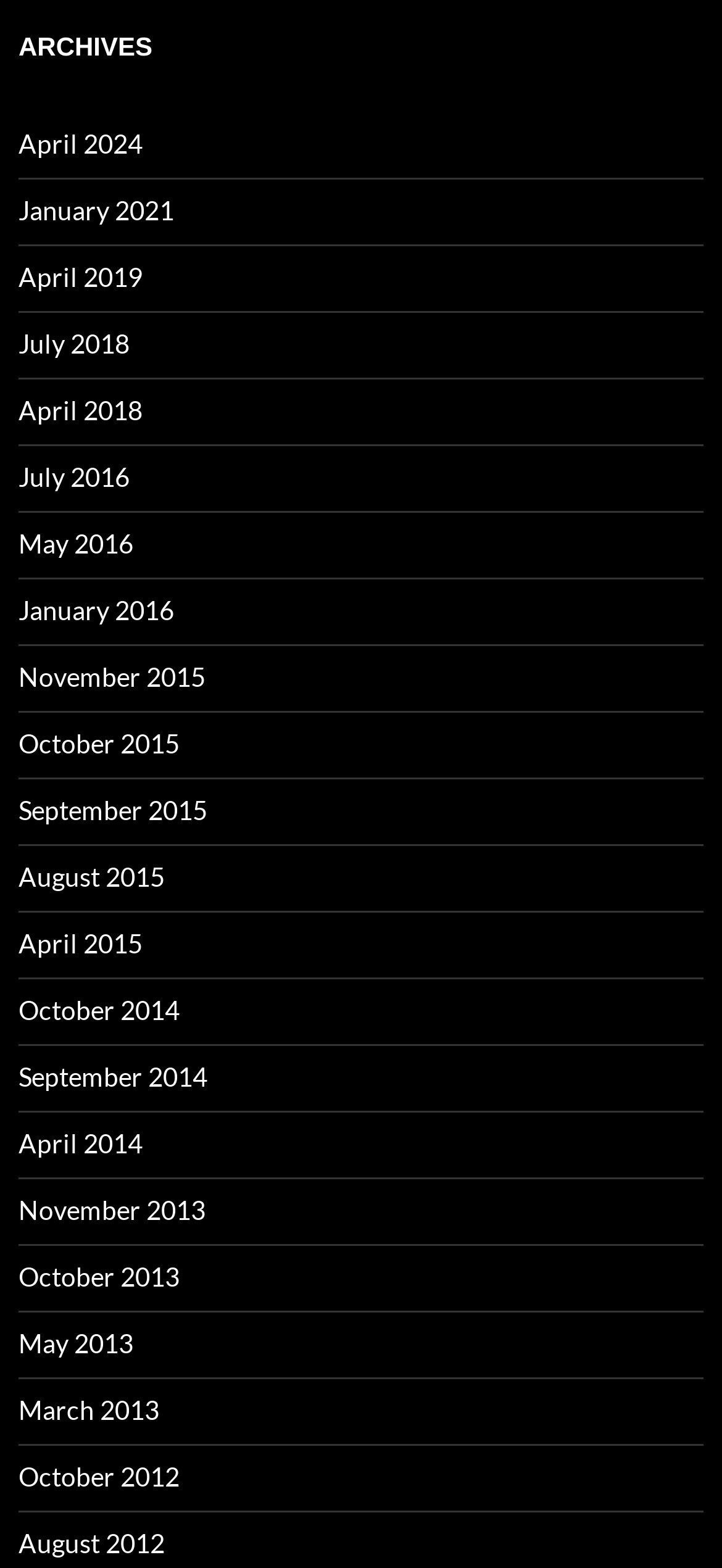Find the bounding box coordinates of the element I should click to carry out the following instruction: "view archives for January 2016".

[0.026, 0.379, 0.241, 0.399]